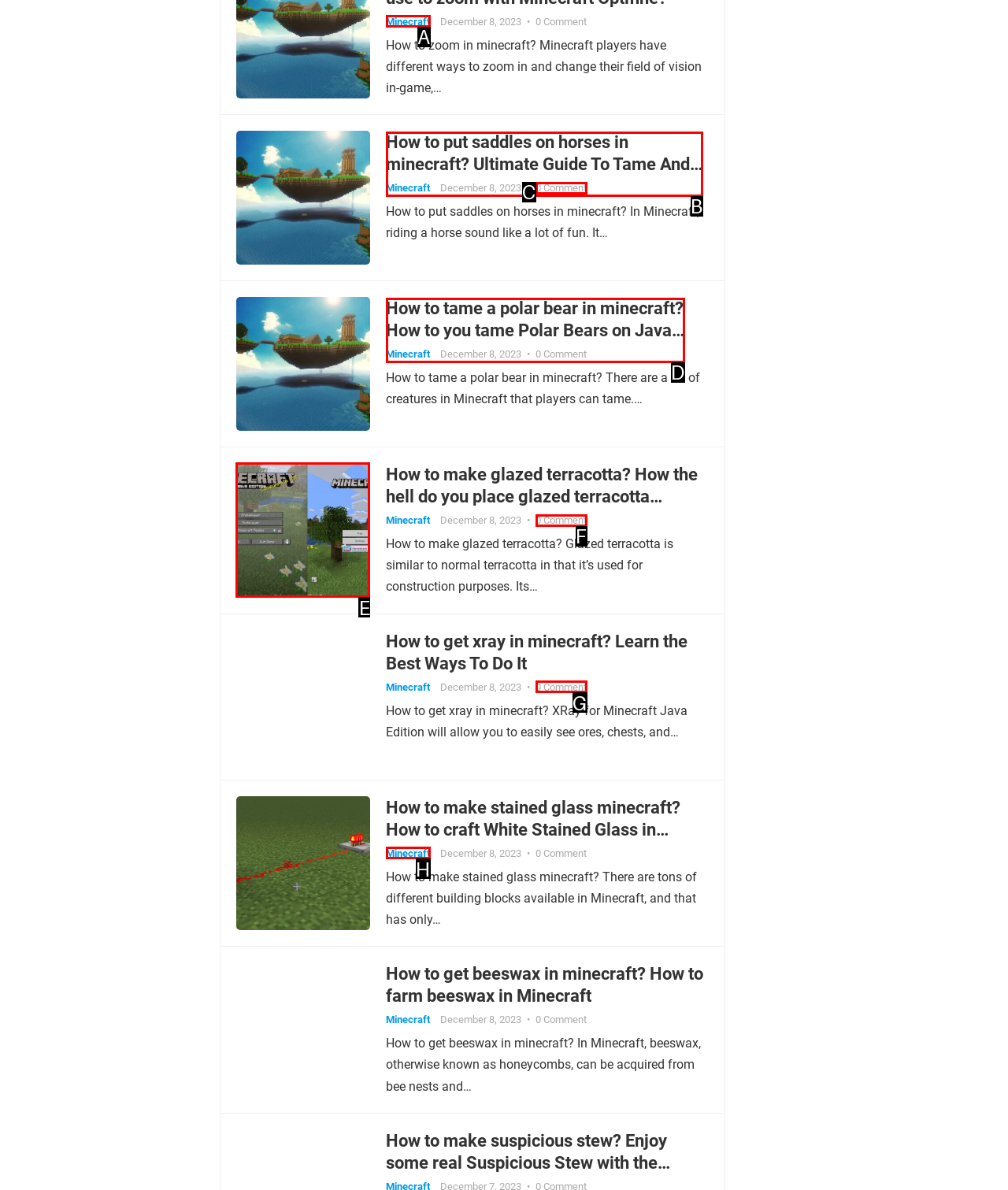From the available options, which lettered element should I click to complete this task: View the image 'How to make a minecraft repeater'?

E